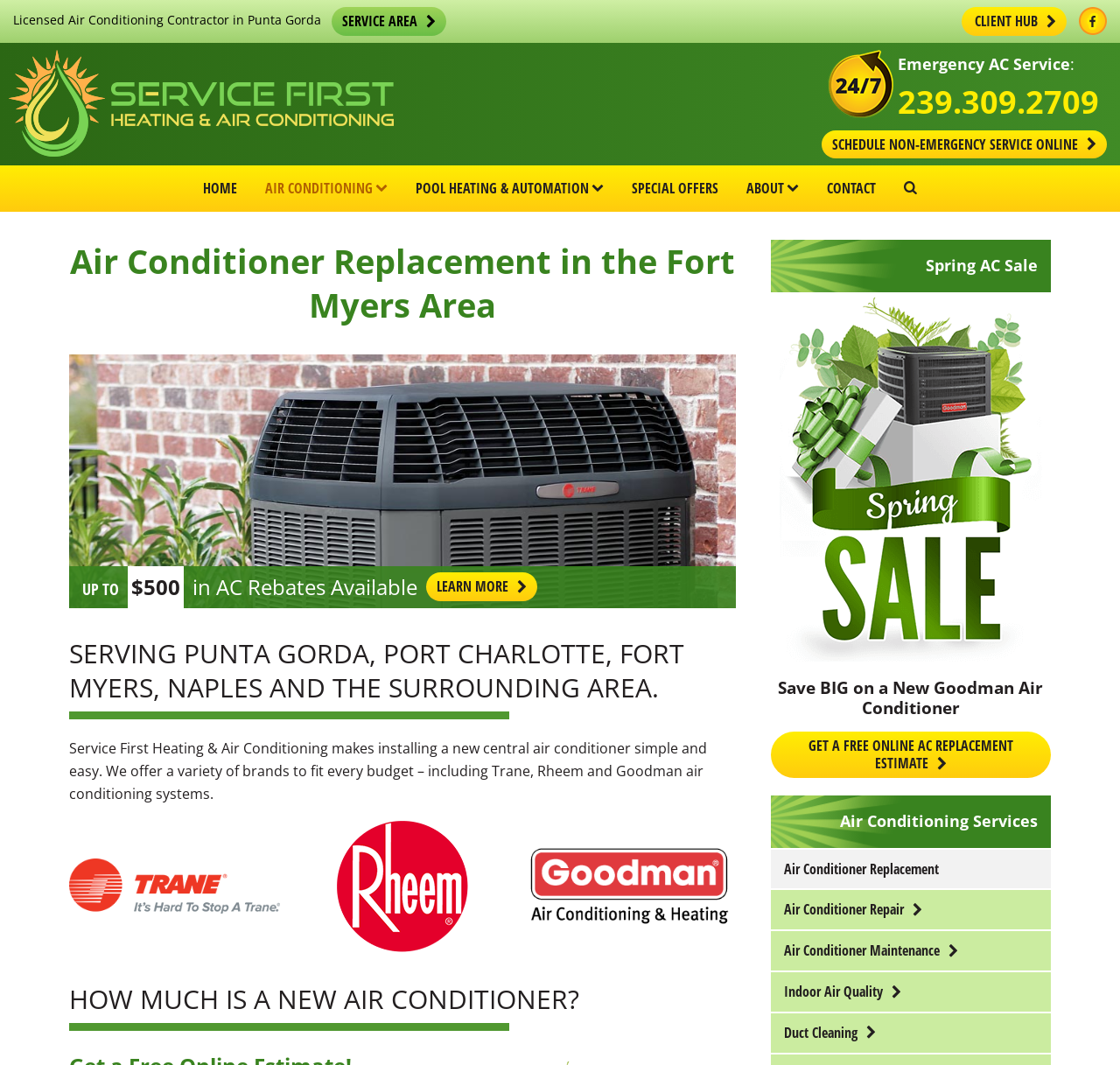Specify the bounding box coordinates (top-left x, top-left y, bottom-right x, bottom-right y) of the UI element in the screenshot that matches this description: Schedule Non-Emergency Service Online

[0.734, 0.122, 0.988, 0.149]